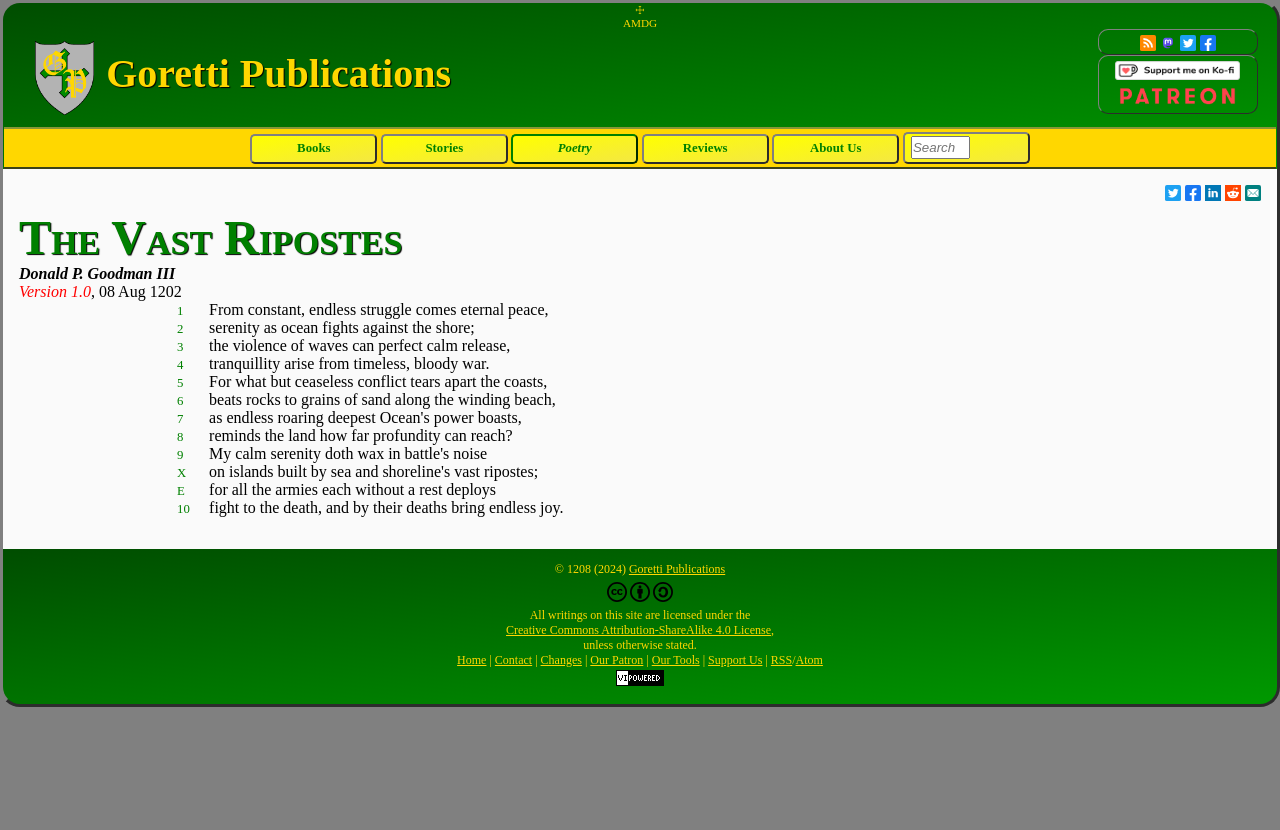Using the information from the screenshot, answer the following question thoroughly:
How many social media platforms can you follow Goretti Publications on?

I counted the number of social media links on the webpage. There are links to follow Goretti Publications on Mastodon, Twitter, Facebook, and Ko-Fi, which makes a total of 4 platforms.